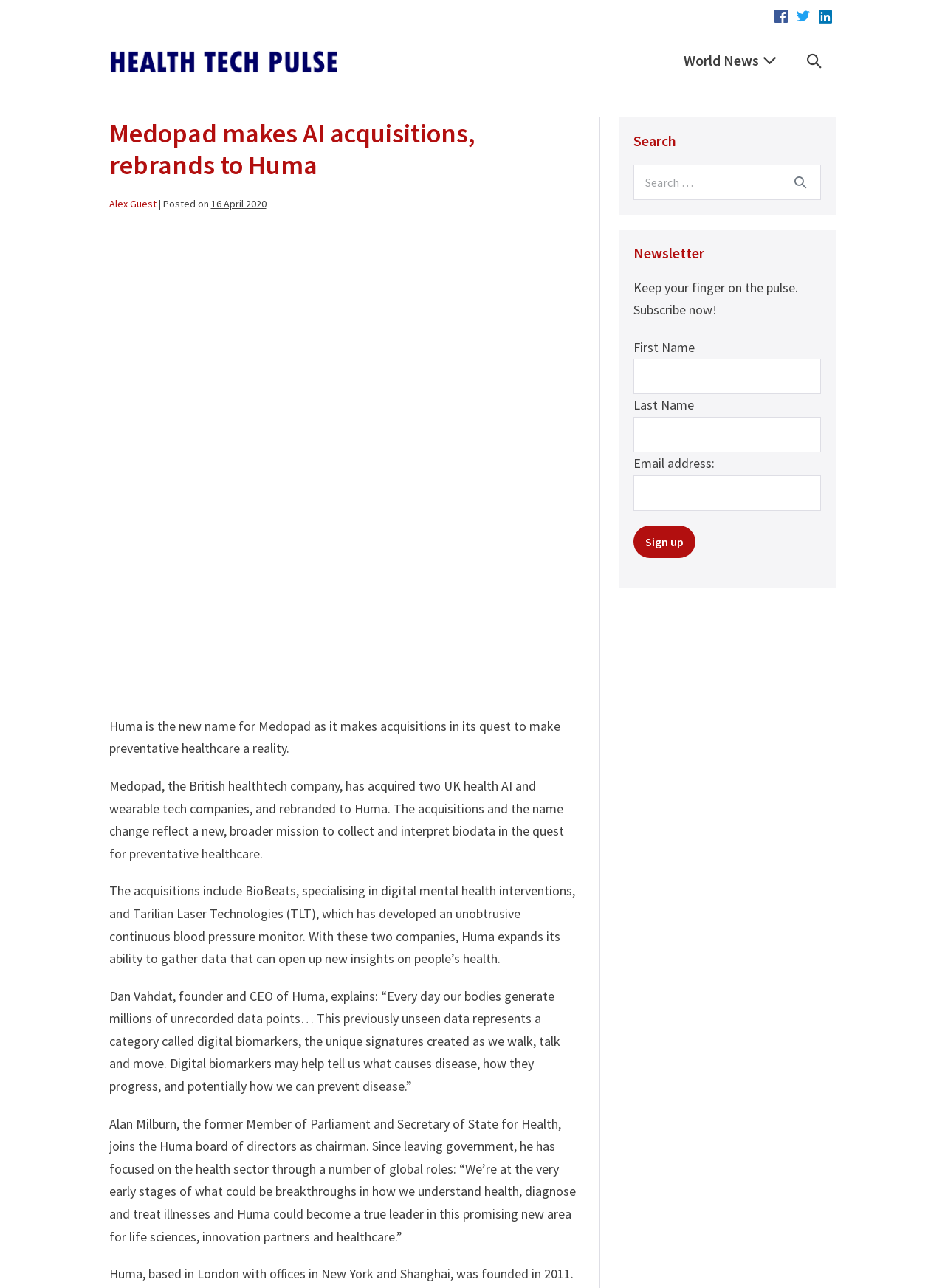What is the purpose of the search box?
Based on the screenshot, provide a one-word or short-phrase response.

To search for content